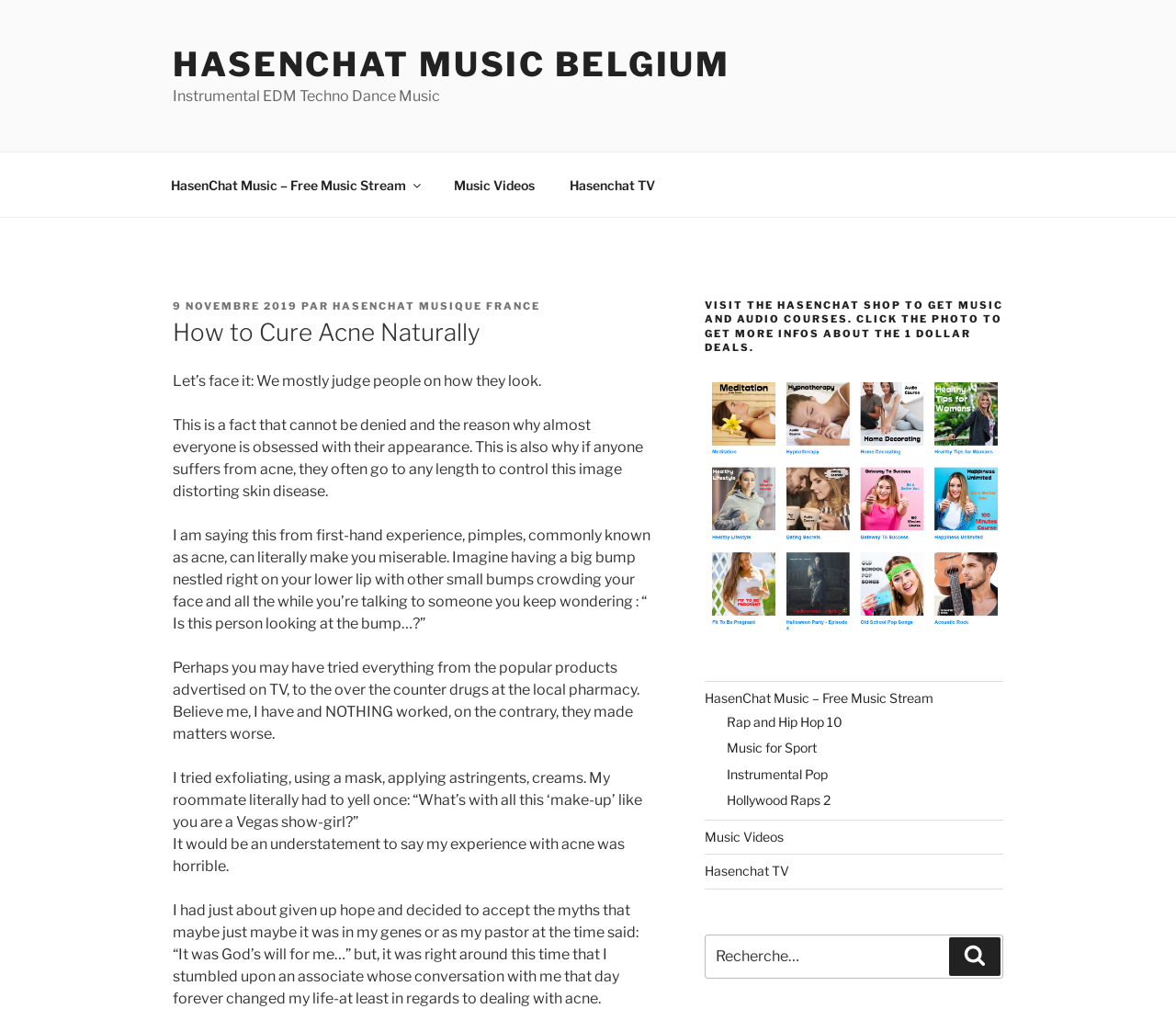Can you determine the bounding box coordinates of the area that needs to be clicked to fulfill the following instruction: "Search for something"?

[0.599, 0.916, 0.853, 0.959]